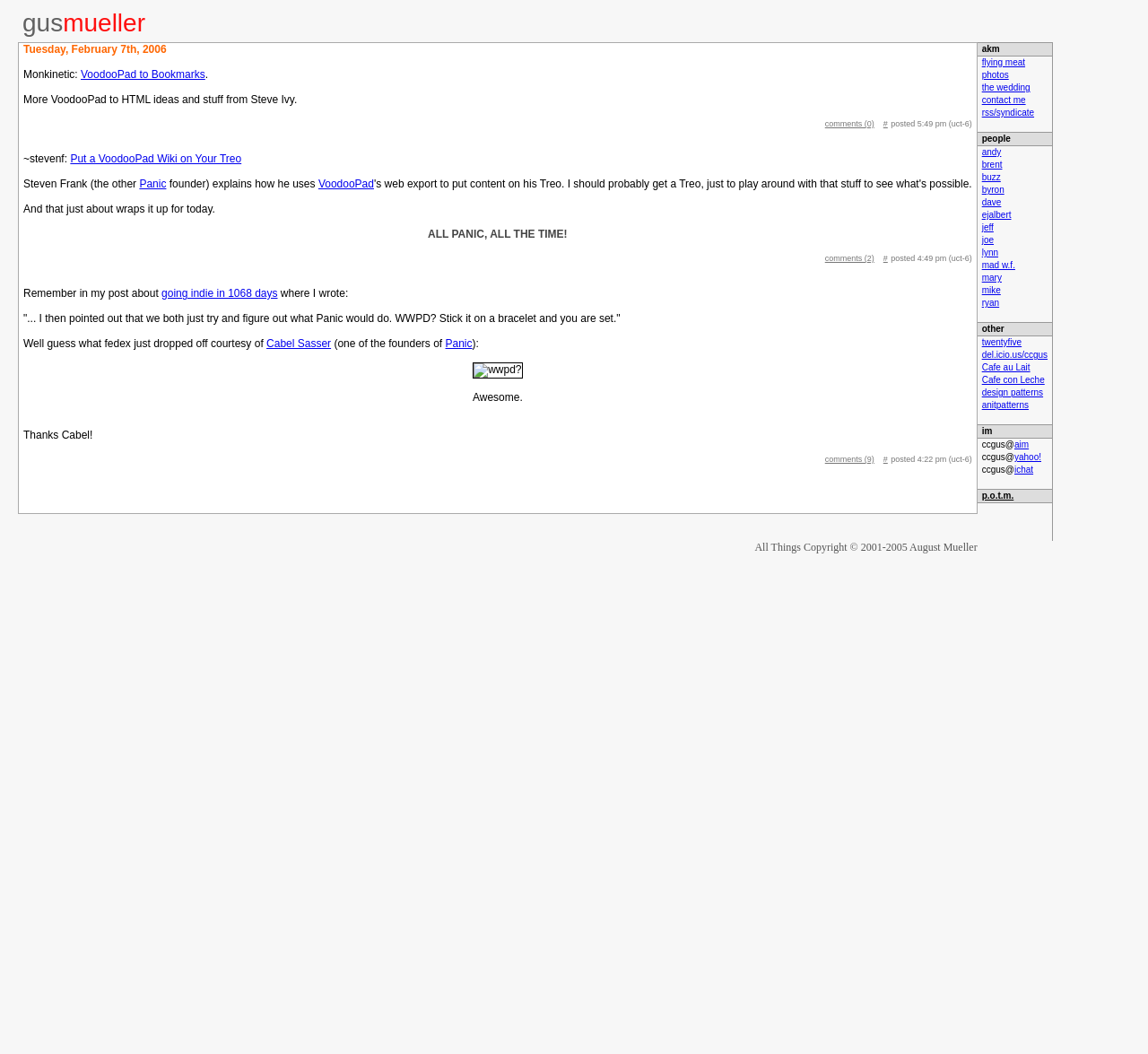Please specify the coordinates of the bounding box for the element that should be clicked to carry out this instruction: "Click the 'Add to cart' button". The coordinates must be four float numbers between 0 and 1, formatted as [left, top, right, bottom].

None